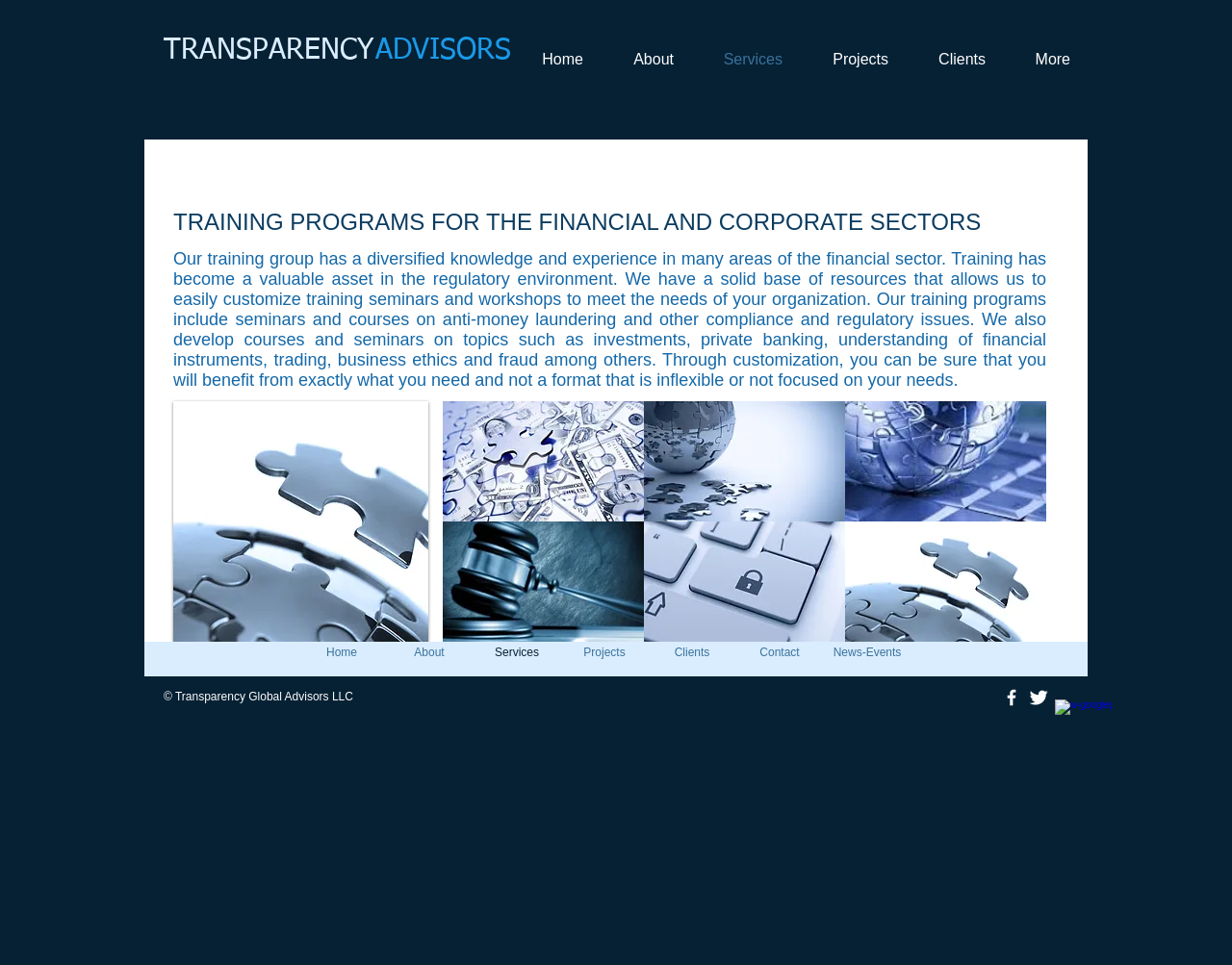Locate the bounding box coordinates of the clickable area to execute the instruction: "Click the link to watch Game of Thrones Season 2 Episode 1". Provide the coordinates as four float numbers between 0 and 1, represented as [left, top, right, bottom].

None